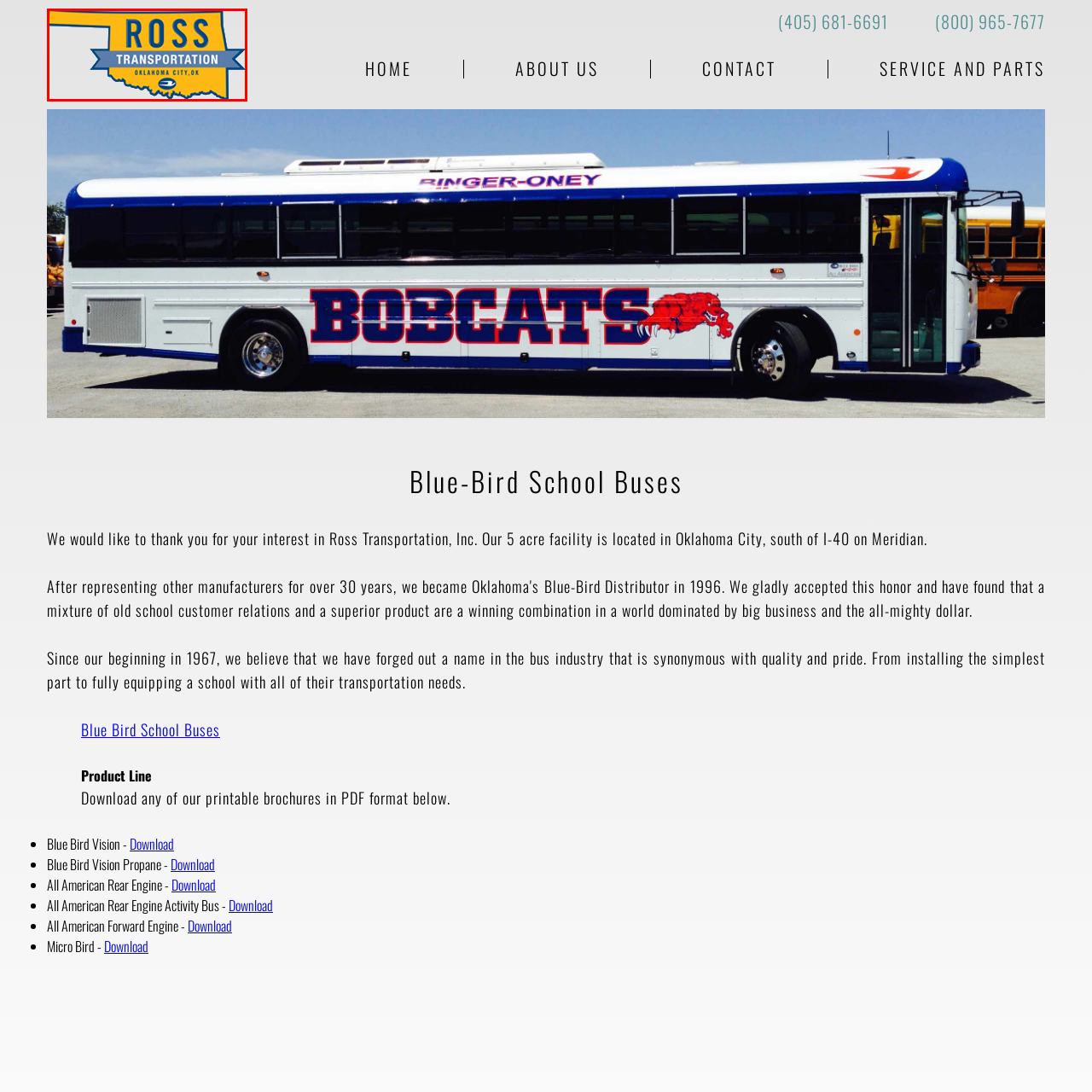Where is the company located?
Analyze the content within the red bounding box and offer a detailed answer to the question.

The logo includes the text 'OKLAHOMA CITY, OK' at the bottom, which further highlights the company's geographical location and emphasizes its local roots.